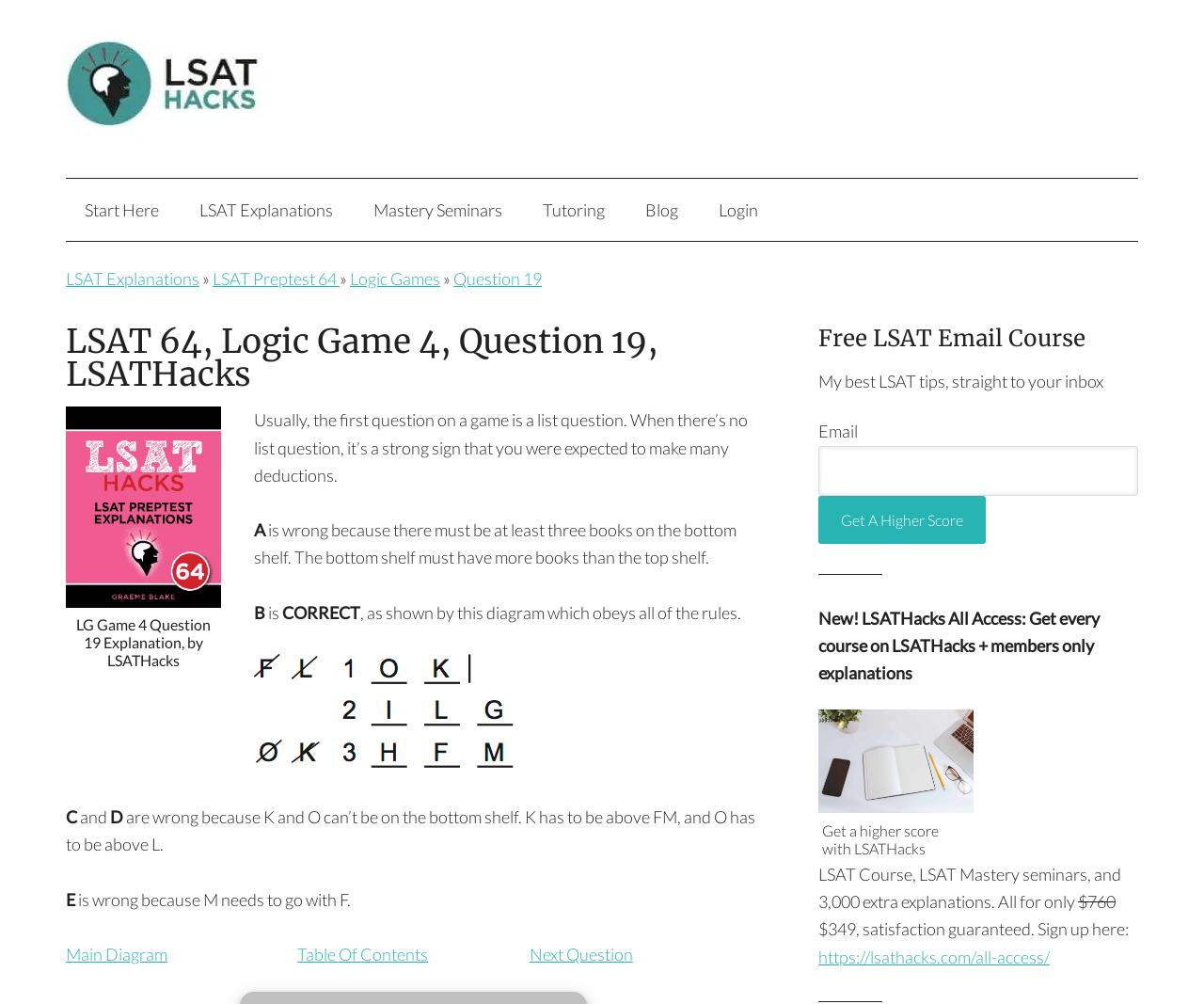Identify the bounding box coordinates necessary to click and complete the given instruction: "Click on the 'LSAT Hacks' link".

[0.055, 0.103, 0.289, 0.13]